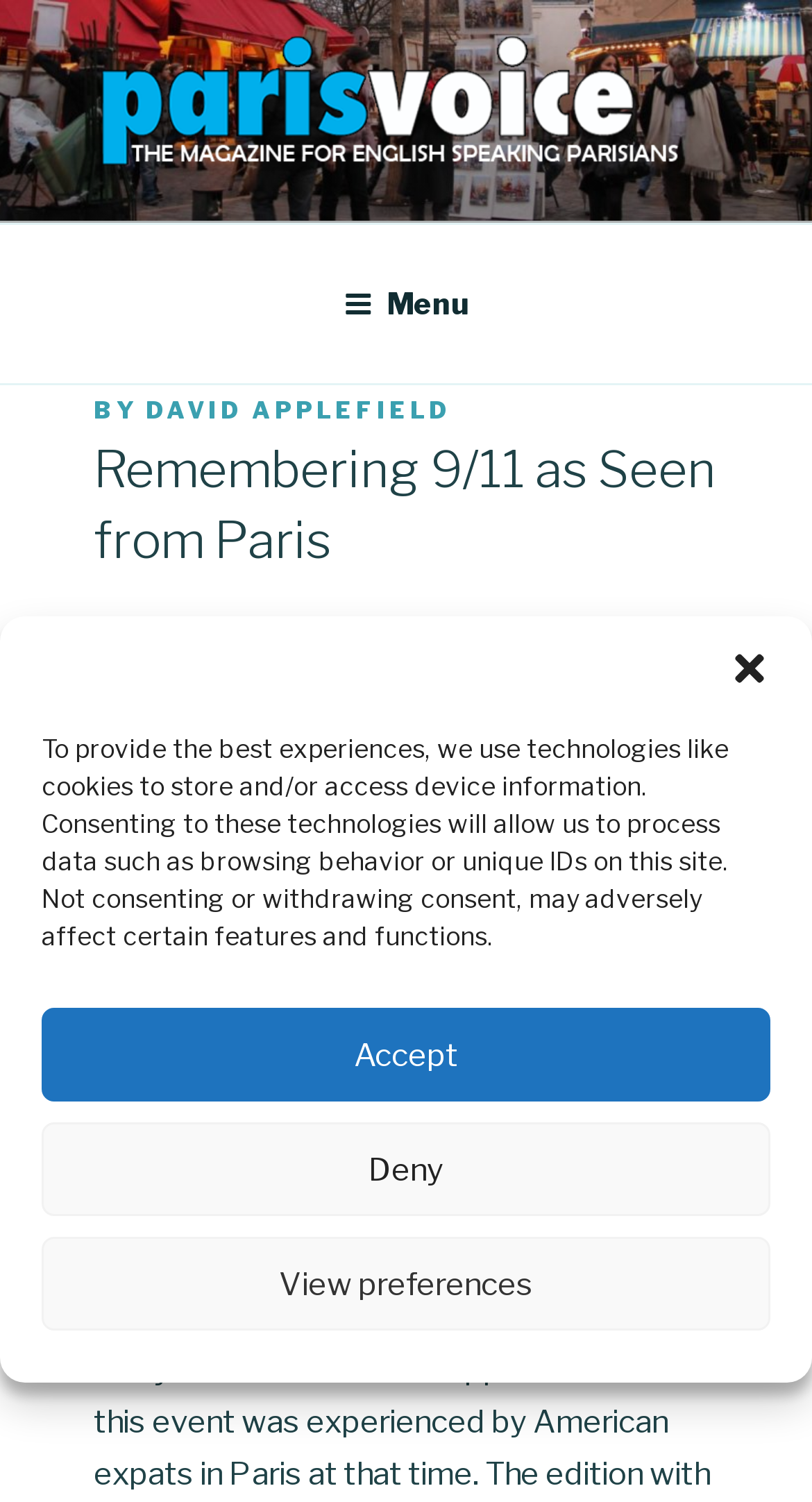Identify the primary heading of the webpage and provide its text.

Remembering 9/11 as Seen from Paris